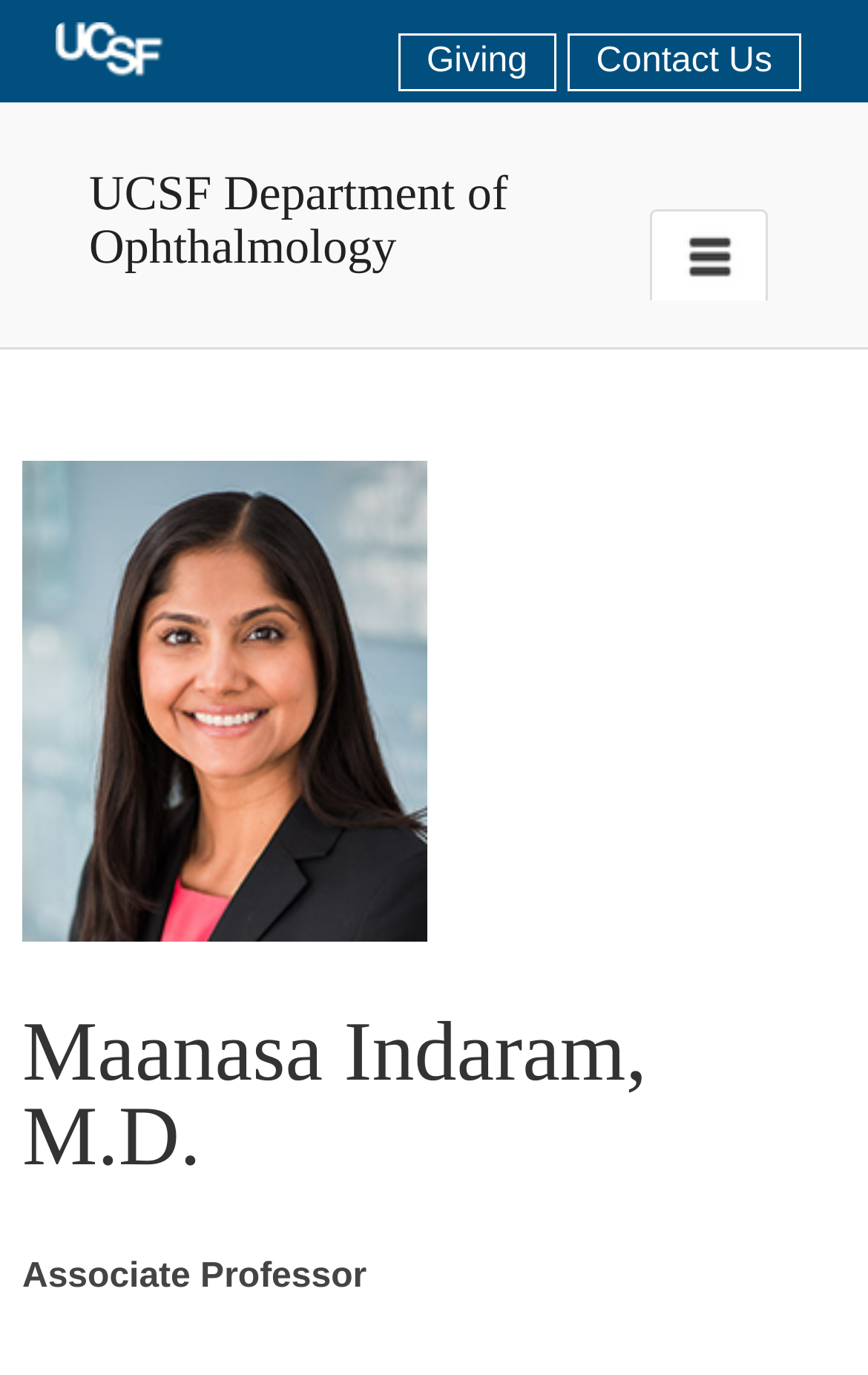Is there a way to contact the doctor?
Provide a comprehensive and detailed answer to the question.

I found a link that says 'Contact Us', which suggests that there is a way to contact the doctor or the department.